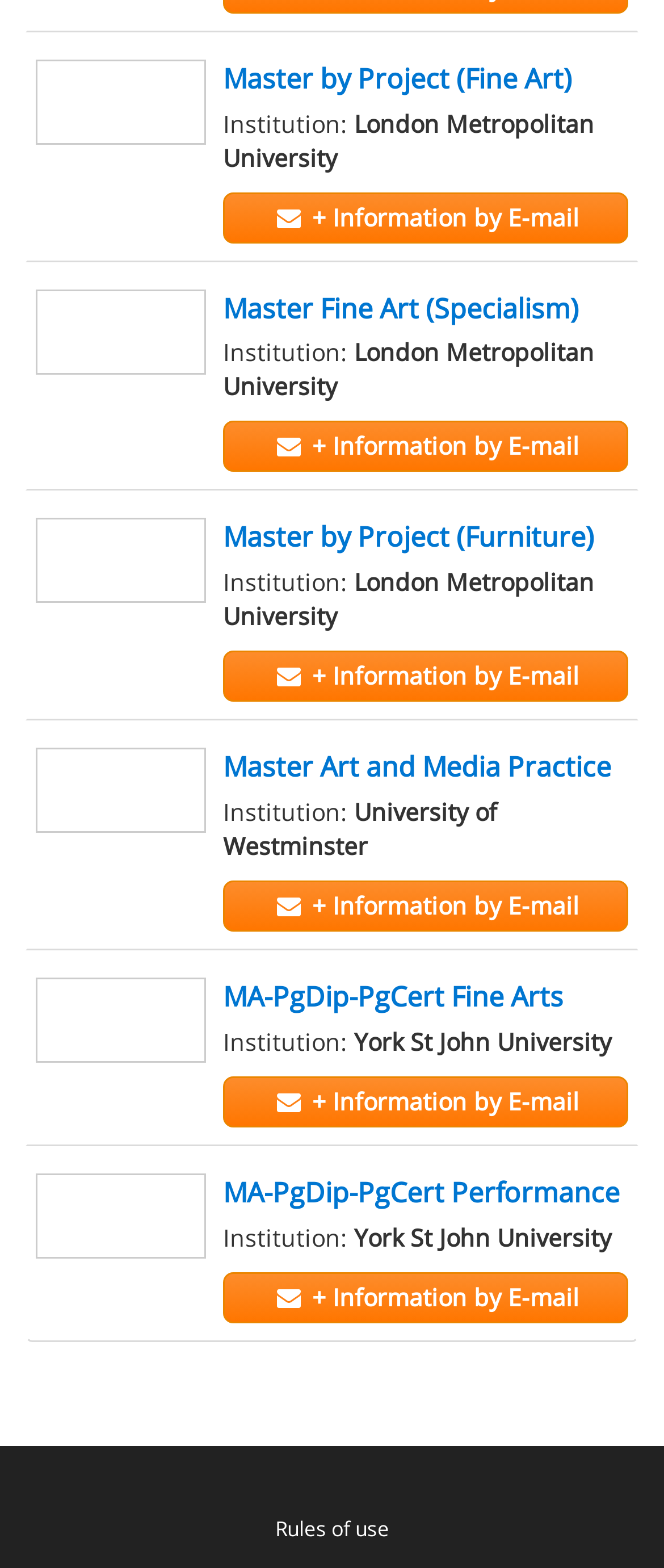Answer the question using only one word or a concise phrase: What is the name of the master's program offered by University of Westminster?

Master Art and Media Practice